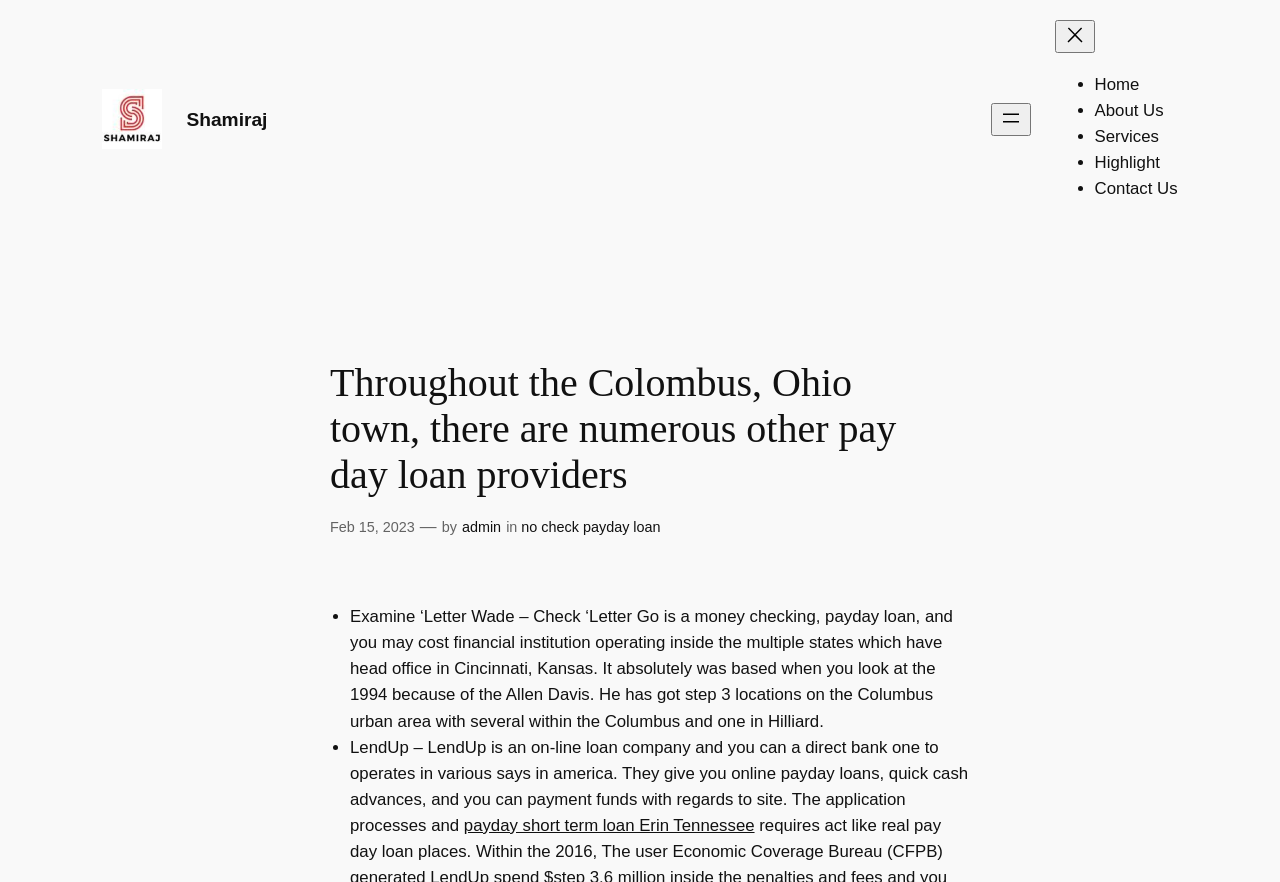Identify the bounding box coordinates for the UI element that matches this description: "Feb 15, 2023".

[0.258, 0.589, 0.324, 0.607]